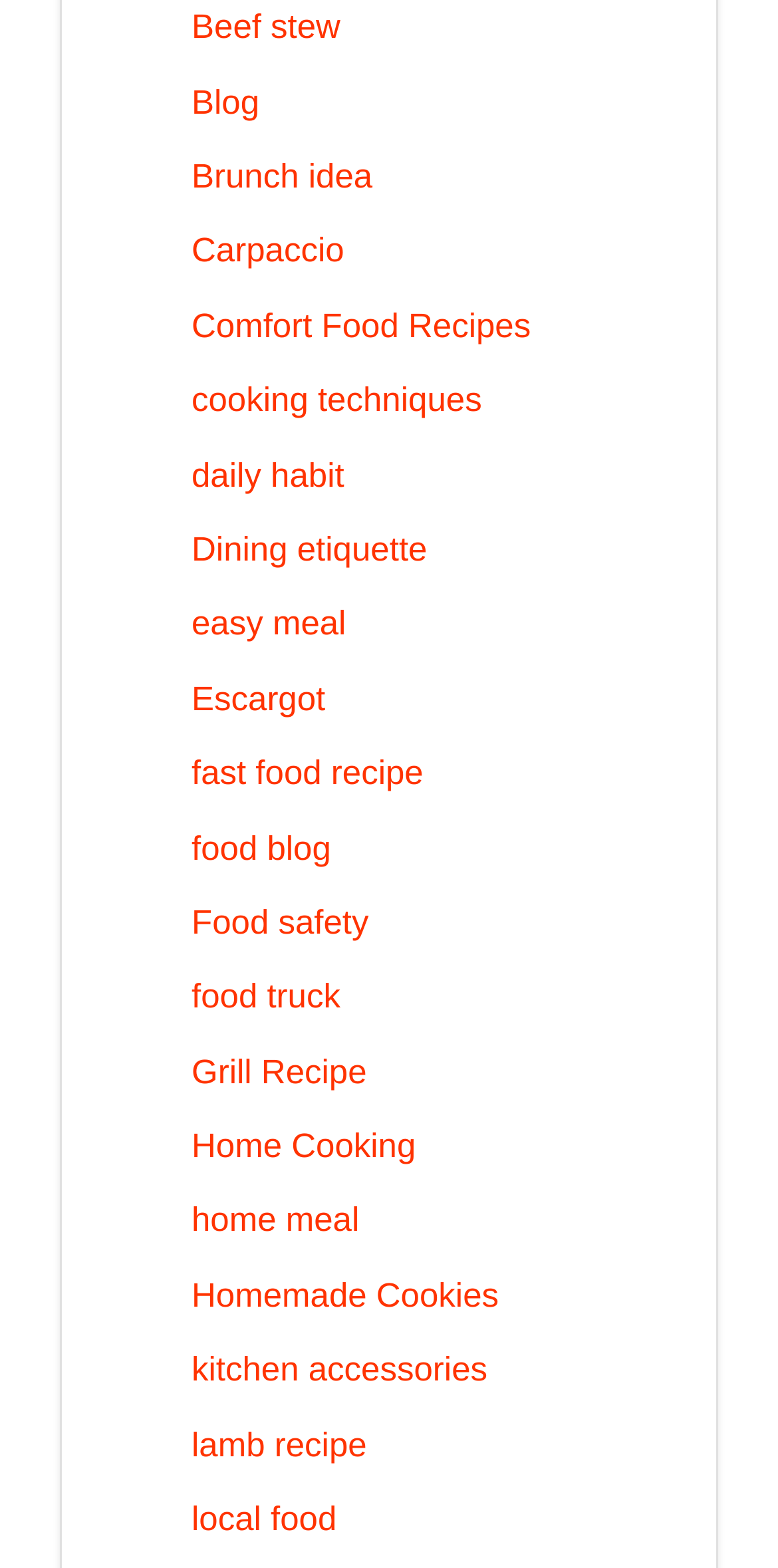Extract the bounding box coordinates of the UI element described: "Carpaccio". Provide the coordinates in the format [left, top, right, bottom] with values ranging from 0 to 1.

[0.246, 0.148, 0.442, 0.172]